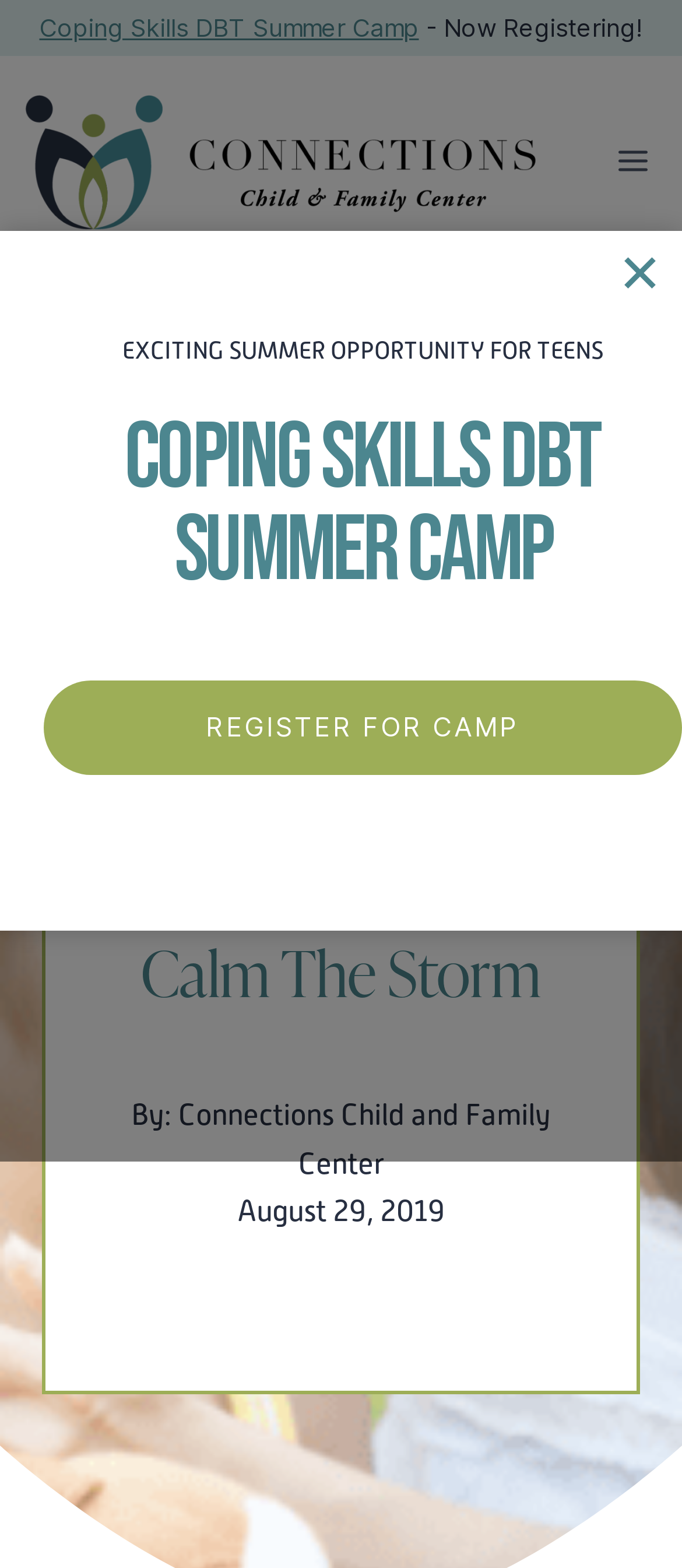Using the format (top-left x, top-left y, bottom-right x, bottom-right y), and given the element description, identify the bounding box coordinates within the screenshot: Scroll to top

[0.86, 0.653, 0.949, 0.692]